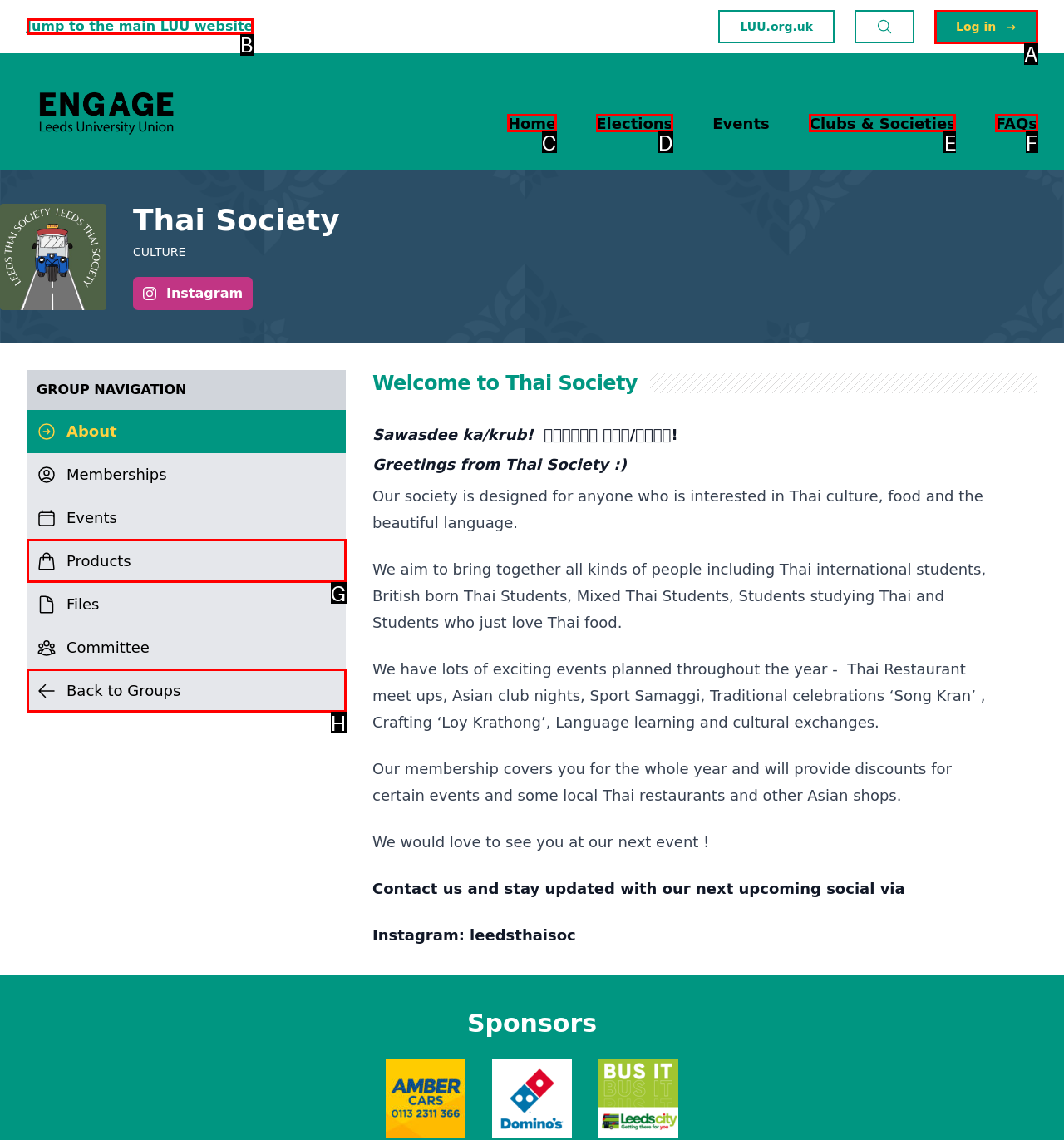From the given choices, identify the element that matches: Elections
Answer with the letter of the selected option.

D